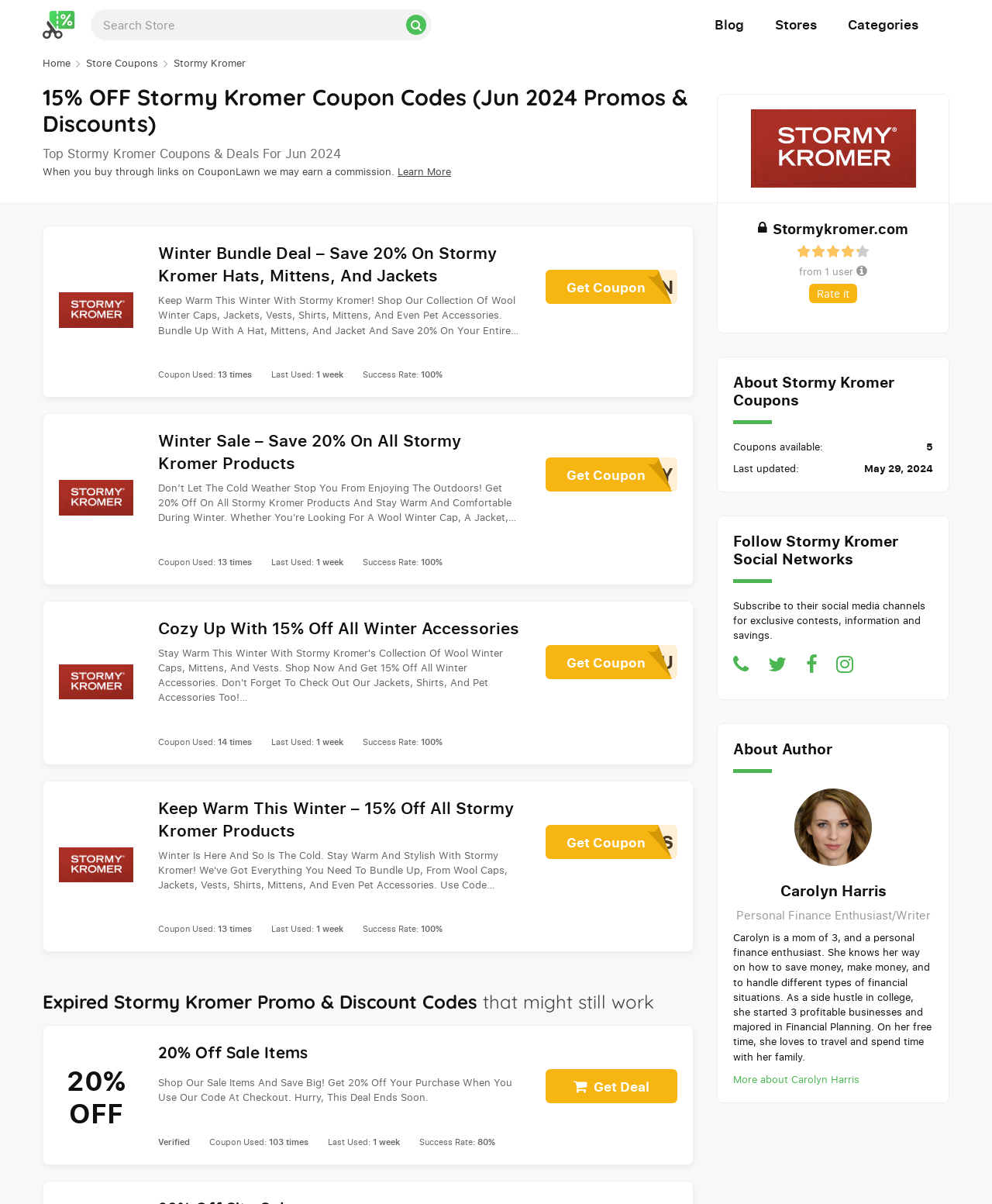How many coupons are available for Stormy Kromer?
Please give a well-detailed answer to the question.

The webpage does not provide a specific number of coupons available for Stormy Kromer, although it lists several coupon codes and promo codes.